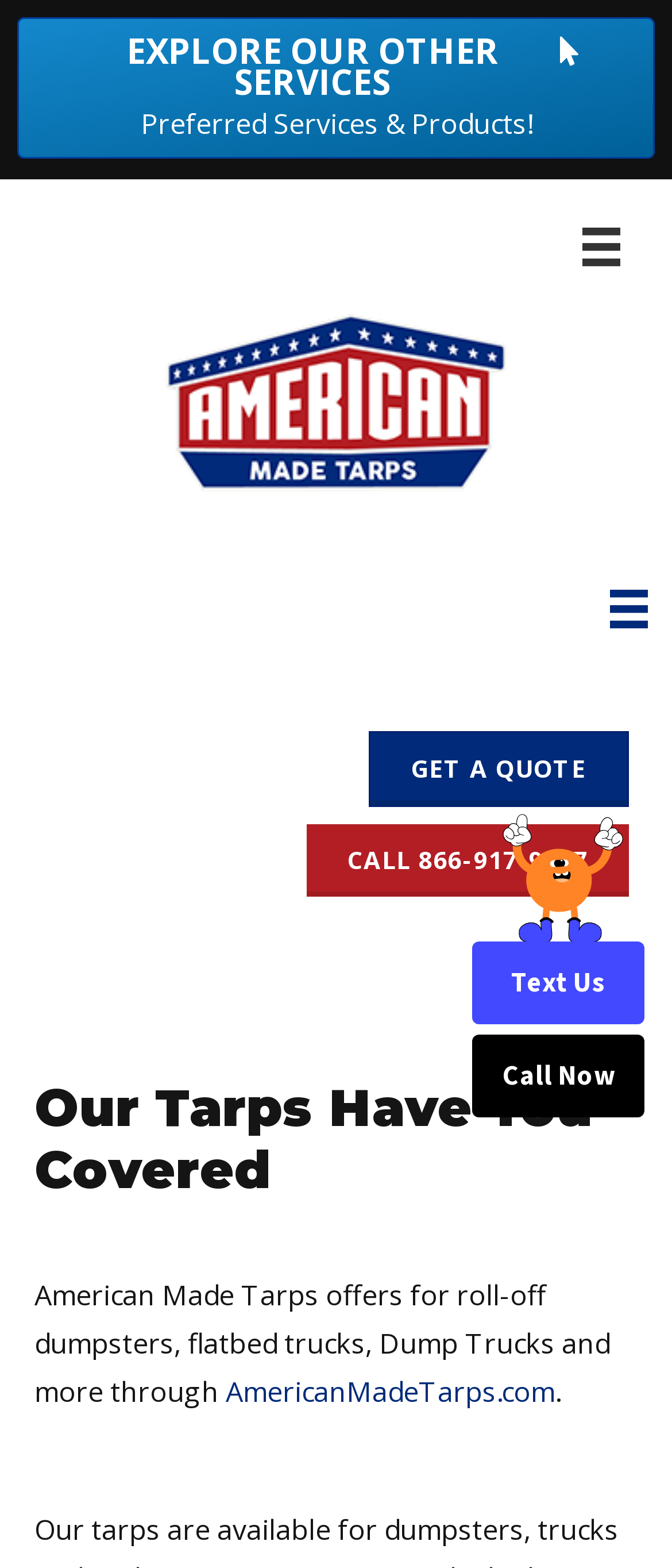Please mark the bounding box coordinates of the area that should be clicked to carry out the instruction: "Explore other services".

[0.026, 0.011, 0.974, 0.101]